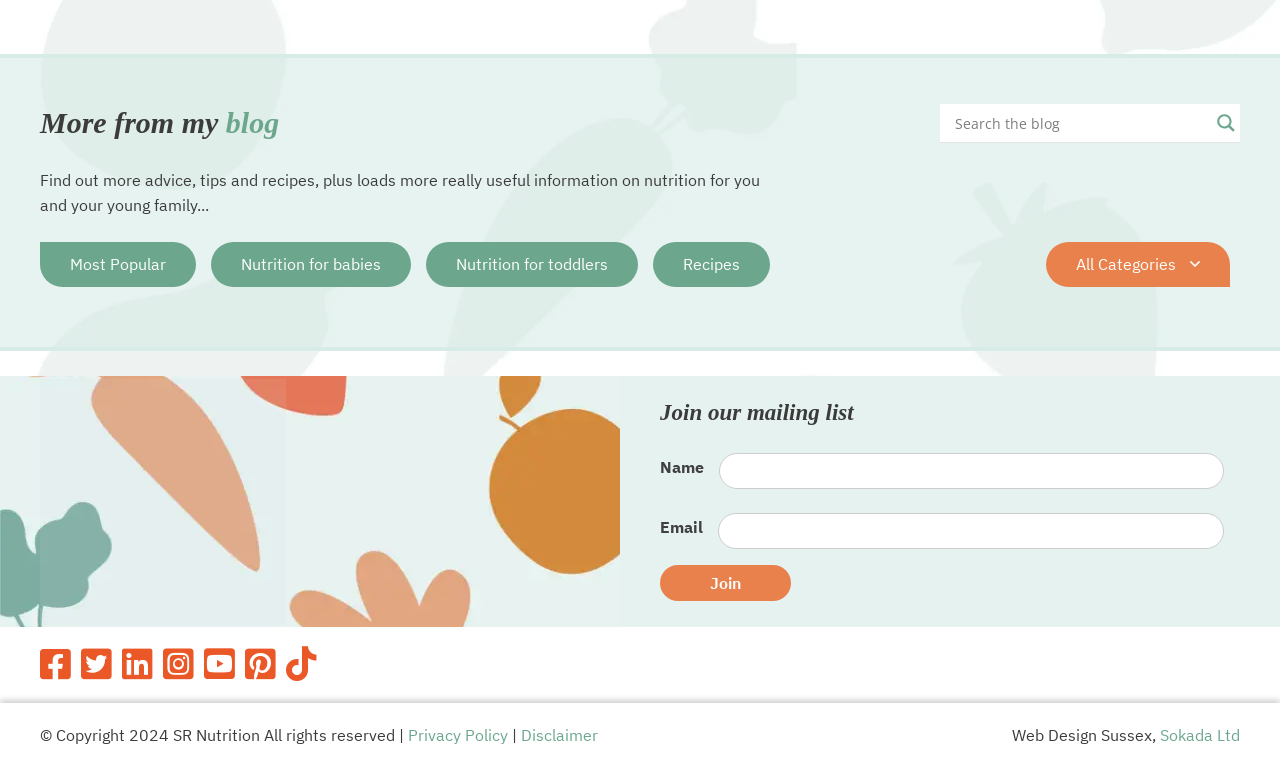Please locate the bounding box coordinates for the element that should be clicked to achieve the following instruction: "Search for something". Ensure the coordinates are given as four float numbers between 0 and 1, i.e., [left, top, right, bottom].

[0.746, 0.142, 0.943, 0.178]